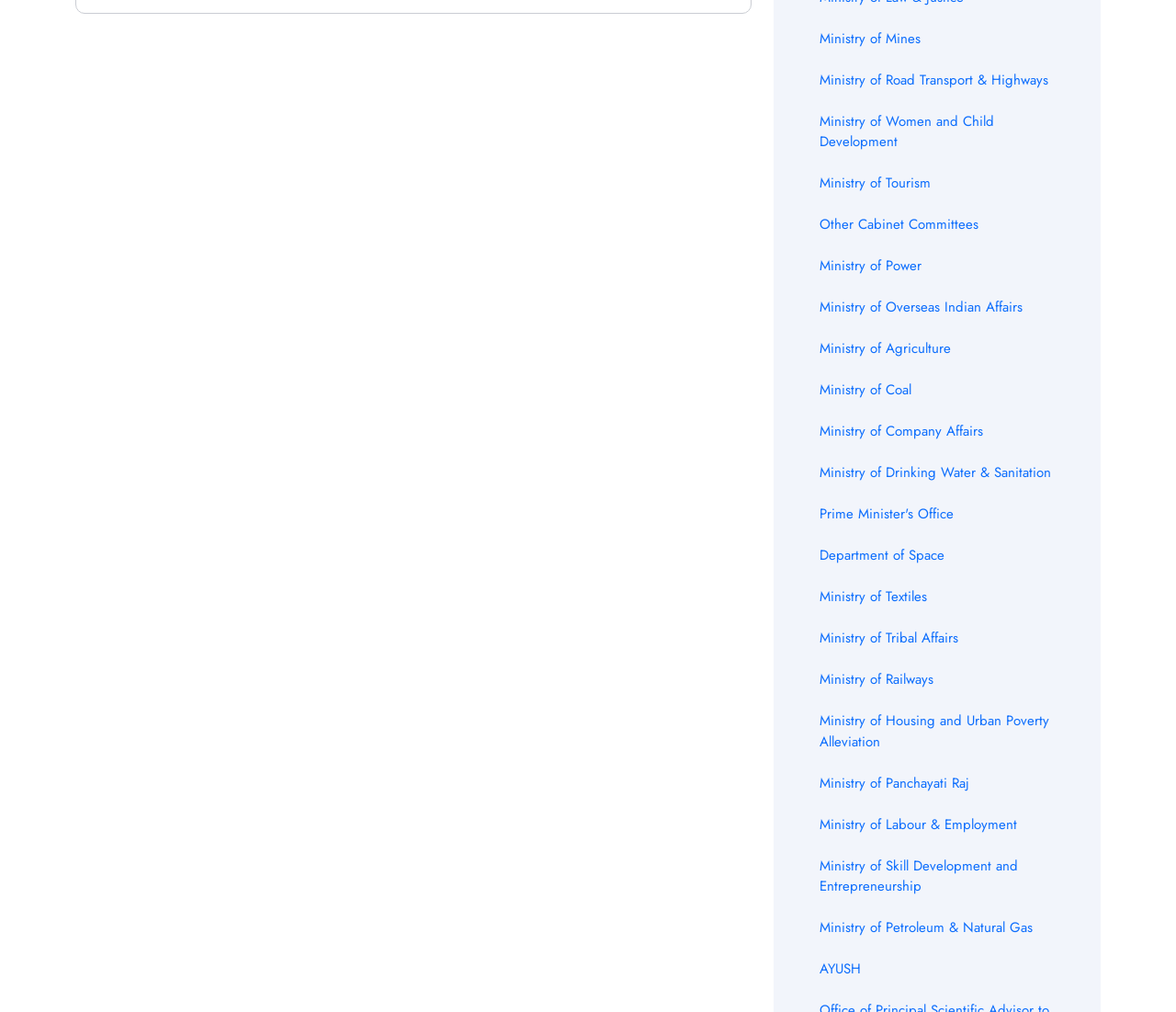Provide a single word or phrase answer to the question: 
What is the ministry located at the bottom of the list?

AYUSH